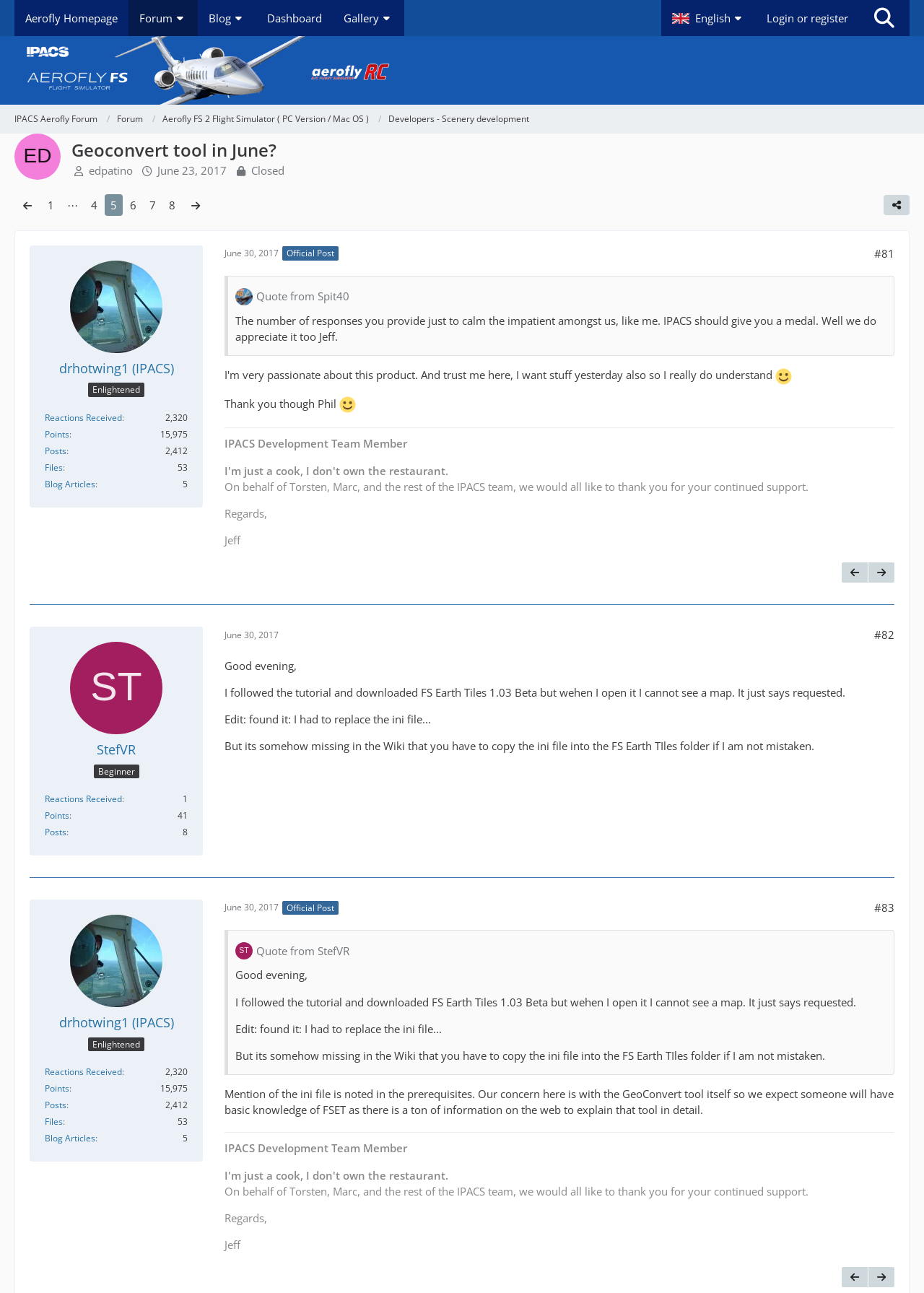Explain the webpage's design and content in an elaborate manner.

This webpage is a forum discussion page titled "Geoconvert tool in June?" on the IPACS Aerofly Forum. At the top, there is a main menu navigation bar with links to the Aerofly Homepage, Forum, Blog, Dashboard, and Gallery. To the right of the navigation bar, there are buttons for language selection and login or registration.

Below the navigation bar, there is a breadcrumb navigation section showing the current location within the forum, with links to the IPACS Aerofly Forum, Forum, Aerofly FS 2 Flight Simulator, and Developers - Scenery development.

The main content area has a header section with the title "Geoconvert tool in June?" and information about the post, including the author "edpatino" and the date "June 23, 2017". Below the header, there is a pagination navigation section with links to previous and next pages, as well as numbered page links.

The main discussion area has a post from "drhotwing1 (IPACS)" with a description list showing their reactions received, display points, posts, files, and blog articles. Below the description list, there is a section with a quote from "Spit40" and a response from "drhotwing1 (IPACS)".

At the bottom of the page, there is a footer section with information about the IPACS Development Team Member and a message from the team thanking users for their continued support.

Throughout the page, there are various links, buttons, and images, including smiley face images and a "Share" button.